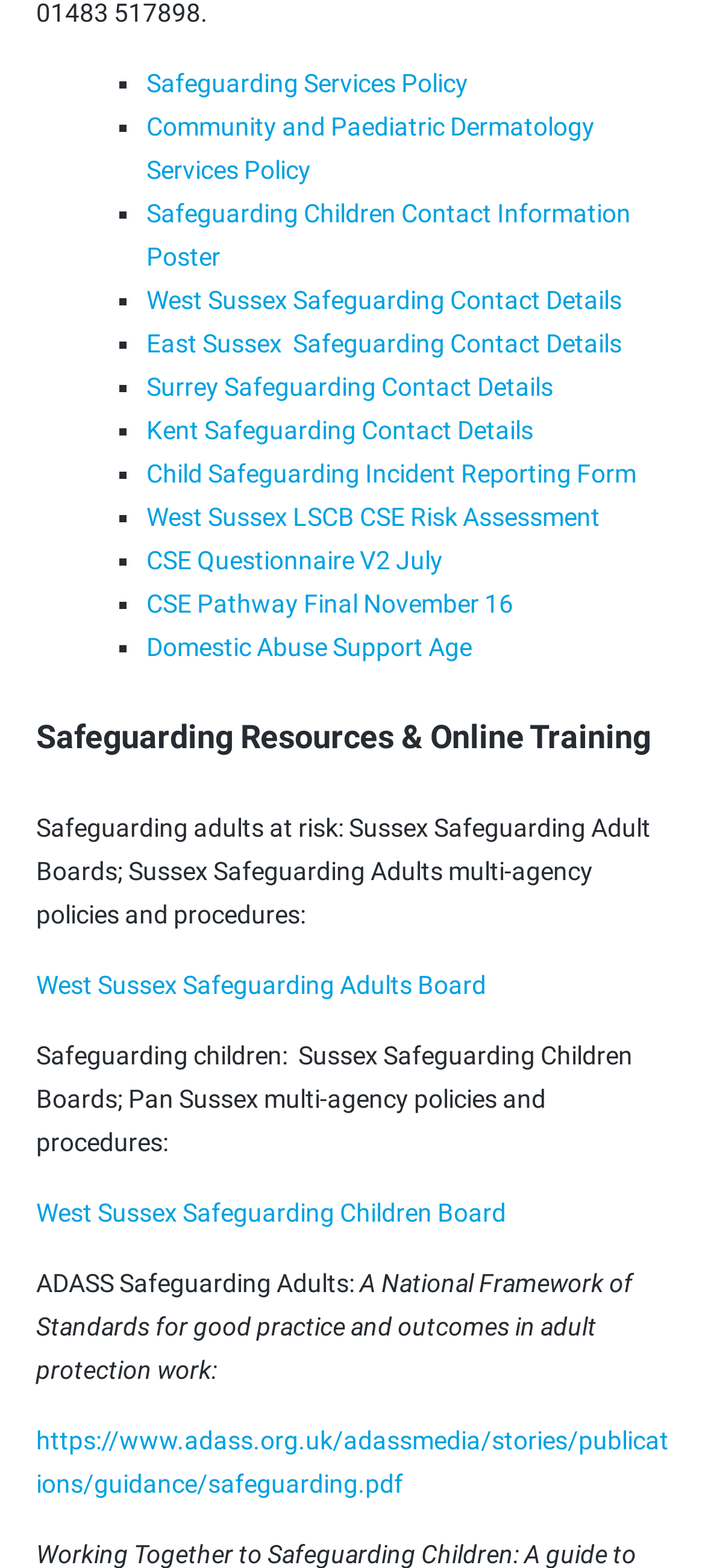How many safeguarding contact details are listed for different regions?
Refer to the image and give a detailed answer to the query.

The webpage lists contact details for West Sussex, East Sussex, Surrey, and Kent, which are indicated by the links 'West Sussex Safeguarding Contact Details', 'East Sussex Safeguarding Contact Details', 'Surrey Safeguarding Contact Details', and 'Kent Safeguarding Contact Details' respectively.